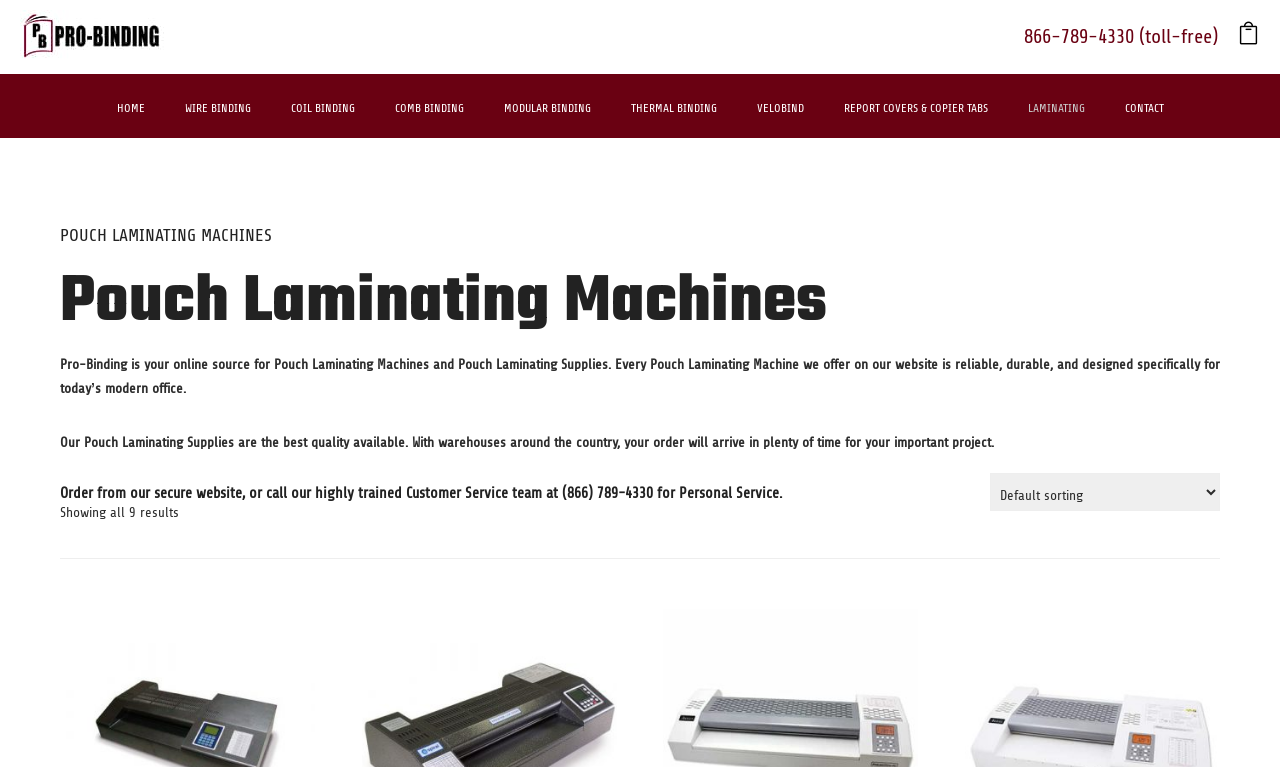What is the purpose of the website?
Give a one-word or short phrase answer based on the image.

Selling pouch laminating machines and supplies